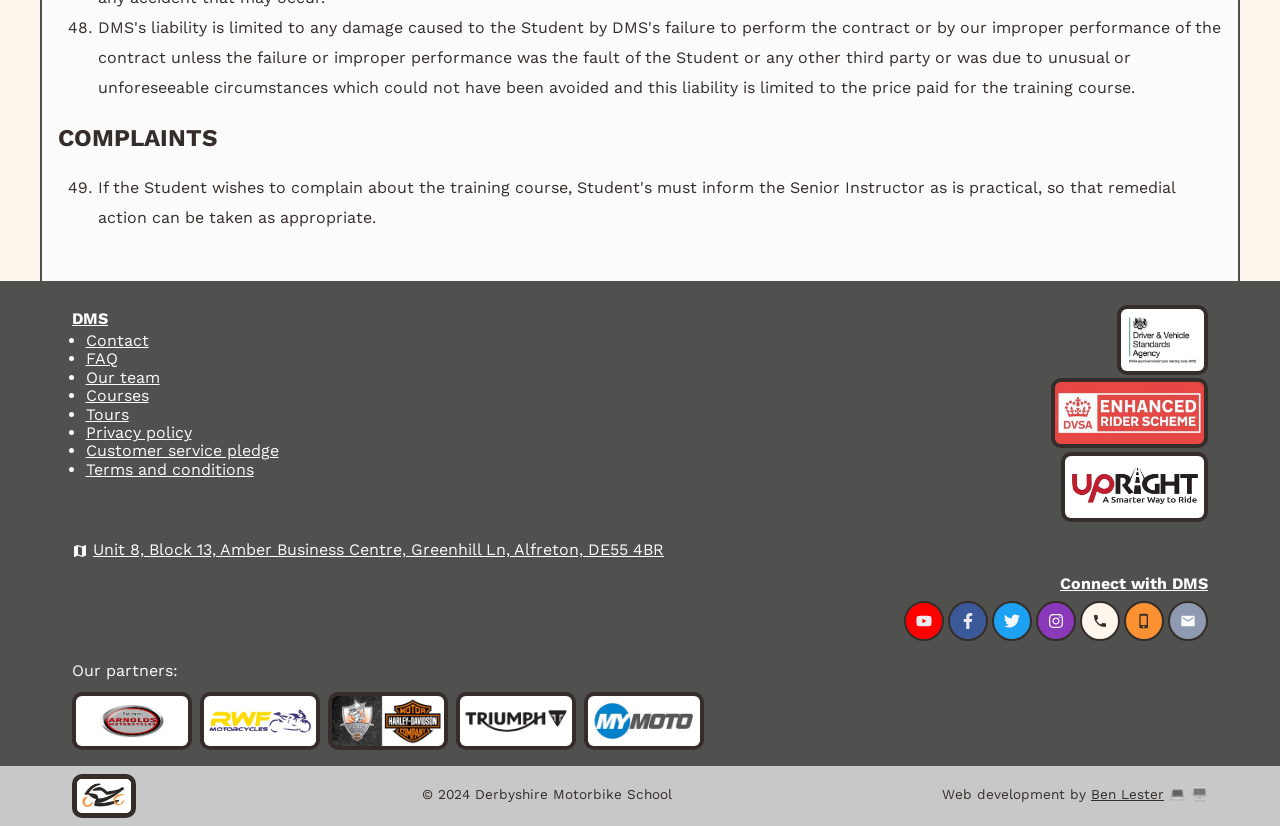Find and provide the bounding box coordinates for the UI element described here: "Privacy policy". The coordinates should be given as four float numbers between 0 and 1: [left, top, right, bottom].

[0.067, 0.512, 0.15, 0.535]